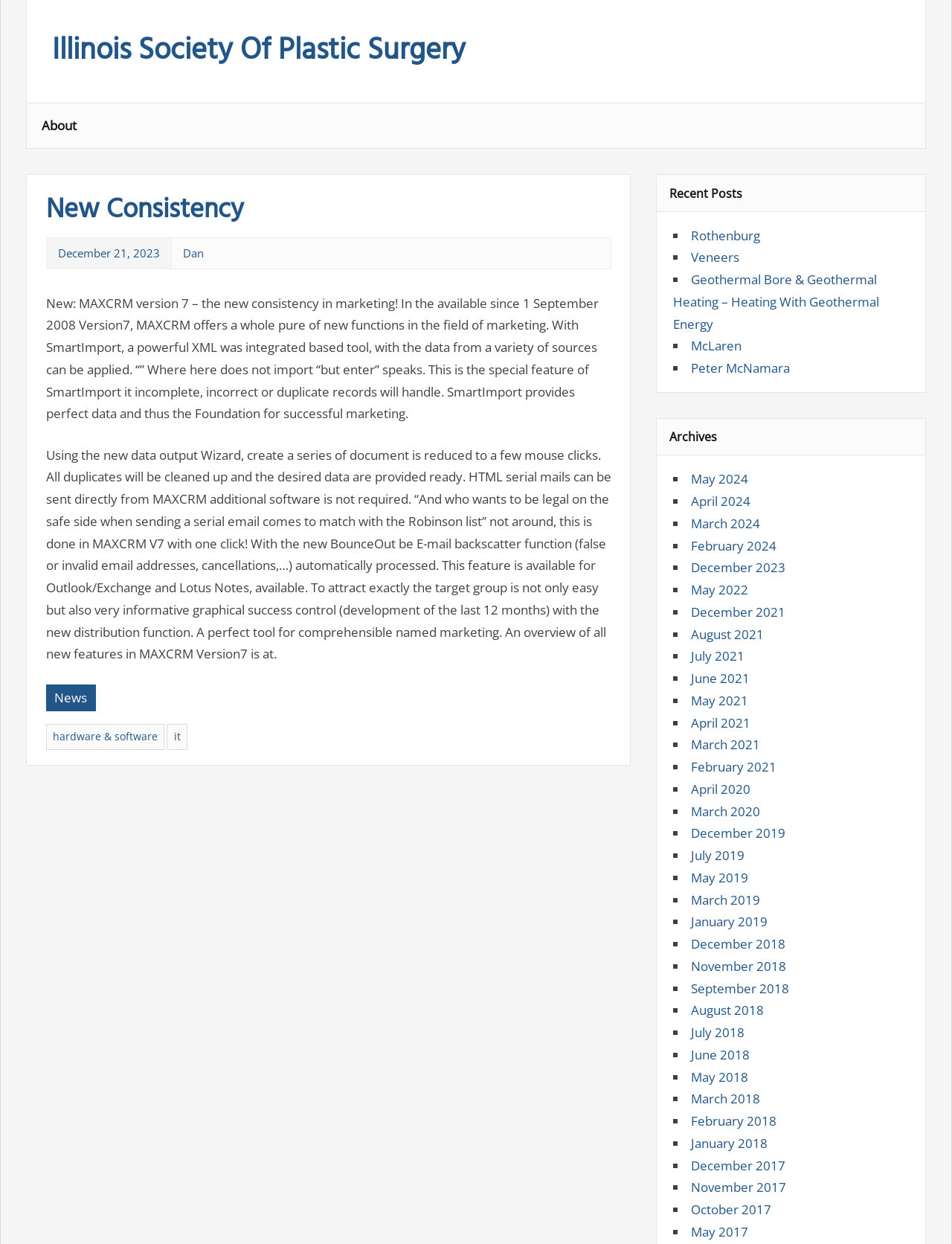Please predict the bounding box coordinates (top-left x, top-left y, bottom-right x, bottom-right y) for the UI element in the screenshot that fits the description: it

[0.175, 0.582, 0.197, 0.603]